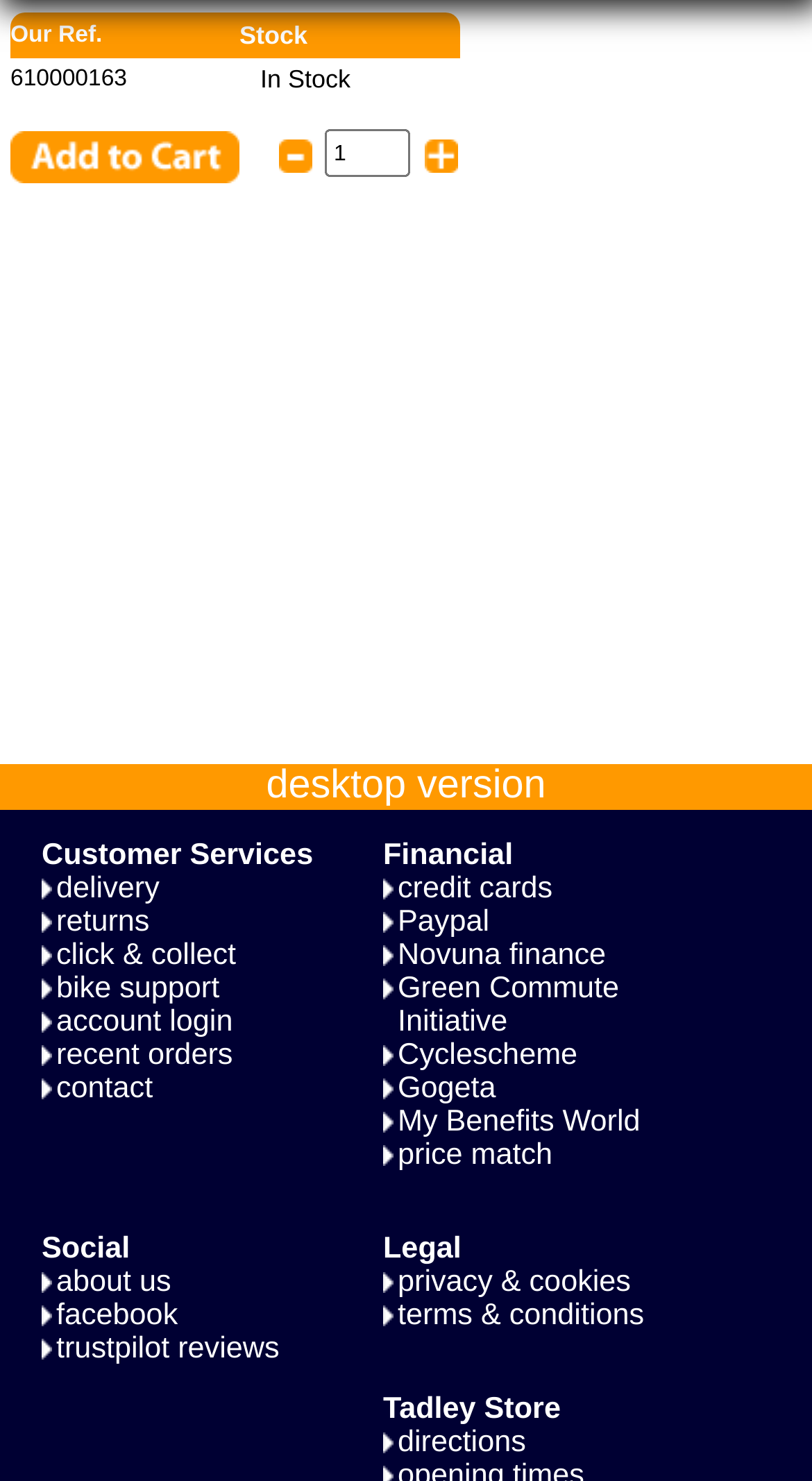Please identify the bounding box coordinates of the clickable region that I should interact with to perform the following instruction: "Check price match". The coordinates should be expressed as four float numbers between 0 and 1, i.e., [left, top, right, bottom].

[0.49, 0.77, 0.841, 0.792]